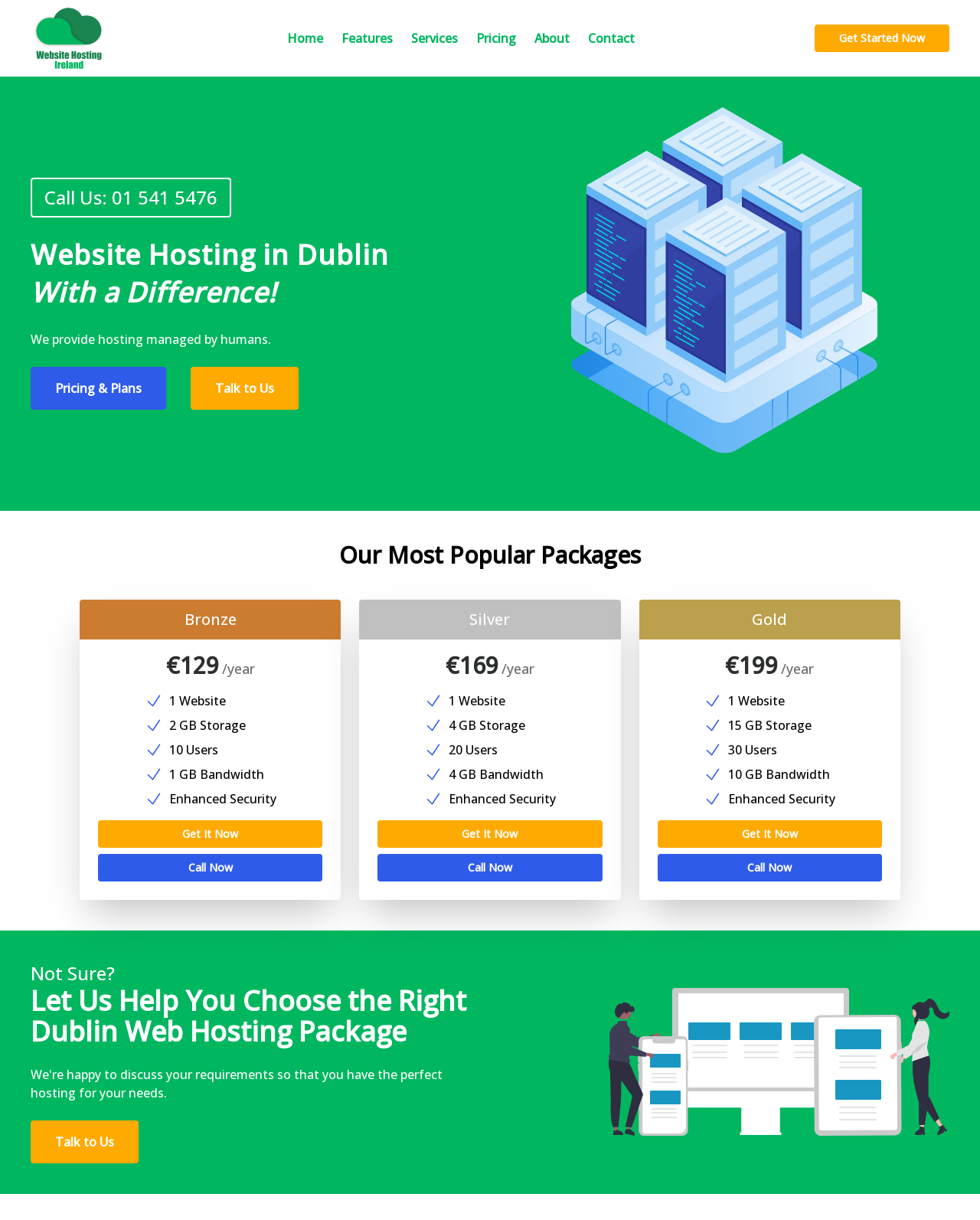Give a concise answer using one word or a phrase to the following question:
What is the main difference between the Bronze and Silver packages?

Storage capacity